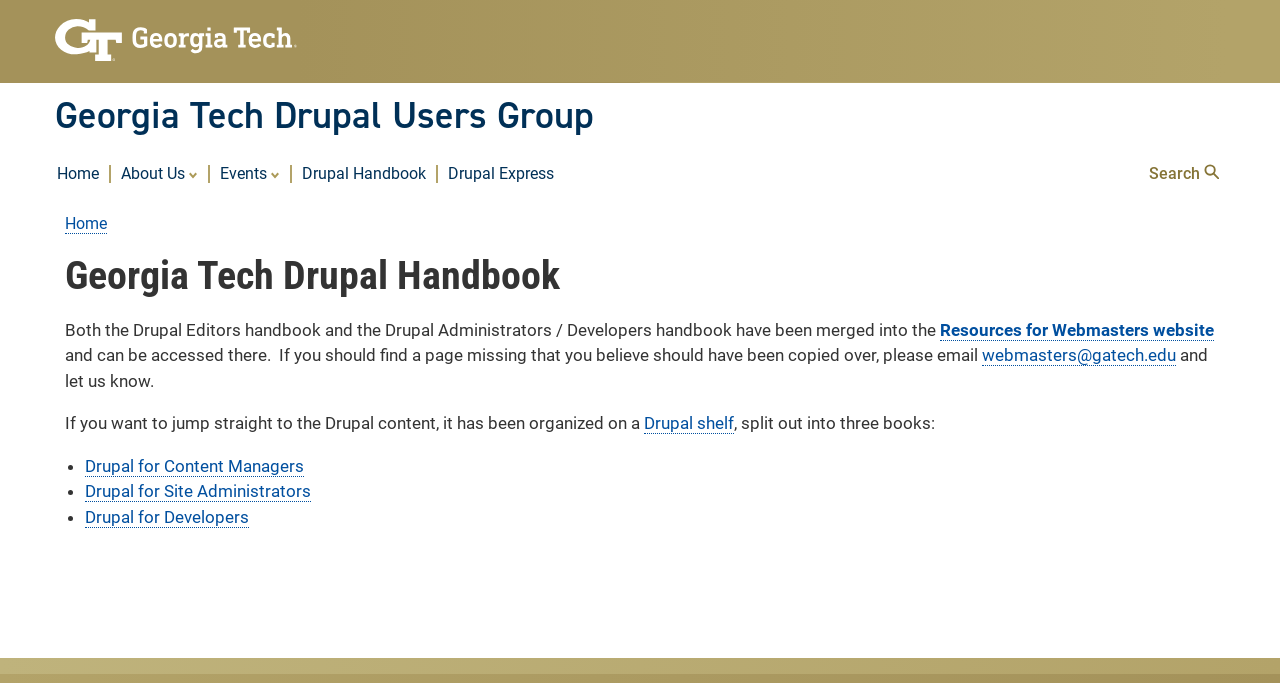Please mark the clickable region by giving the bounding box coordinates needed to complete this instruction: "View Drupal Handbook".

[0.231, 0.232, 0.338, 0.28]